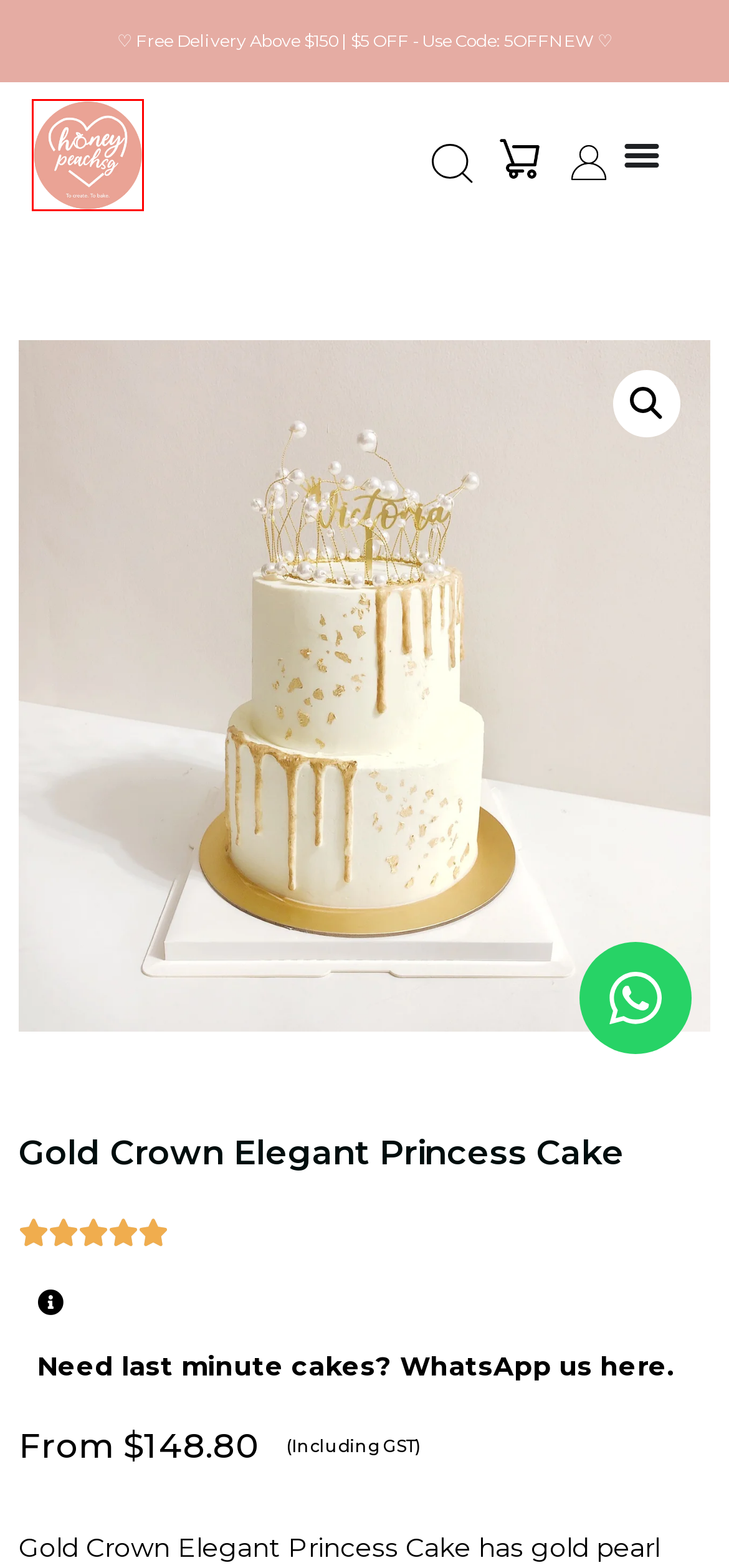You are given a screenshot of a webpage with a red rectangle bounding box around a UI element. Select the webpage description that best matches the new webpage after clicking the element in the bounding box. Here are the candidates:
A. Refund Policy - Honeypeachsg Bakery
B. Cart - Honeypeachsg Bakery
C. Website Design in Singapore: Expectations VS Reality in 2024 | OOm
D. Promotion - Honeypeachsg Bakery
E. Frequently Asked Questions - Honeypeachsg Bakery
F. Galaxy Space Cake | Best Promo Cakes
G. Fondant Name Letters | Customised Cake
H. Cake Delivery in Singapore | Nationwide, Next Day Delivery

H